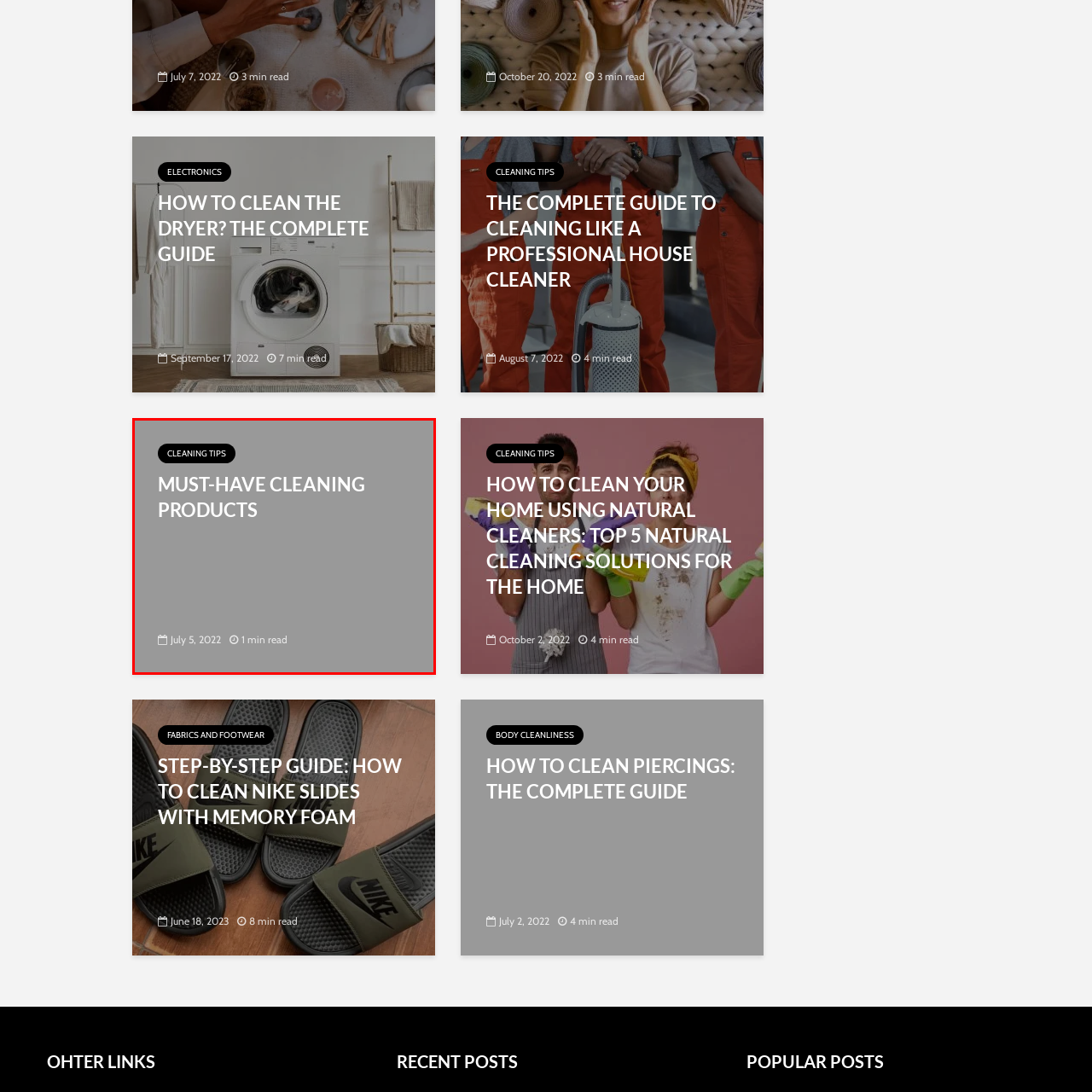Inspect the section highlighted in the red box, What is the background color of the image? 
Answer using a single word or phrase.

gray